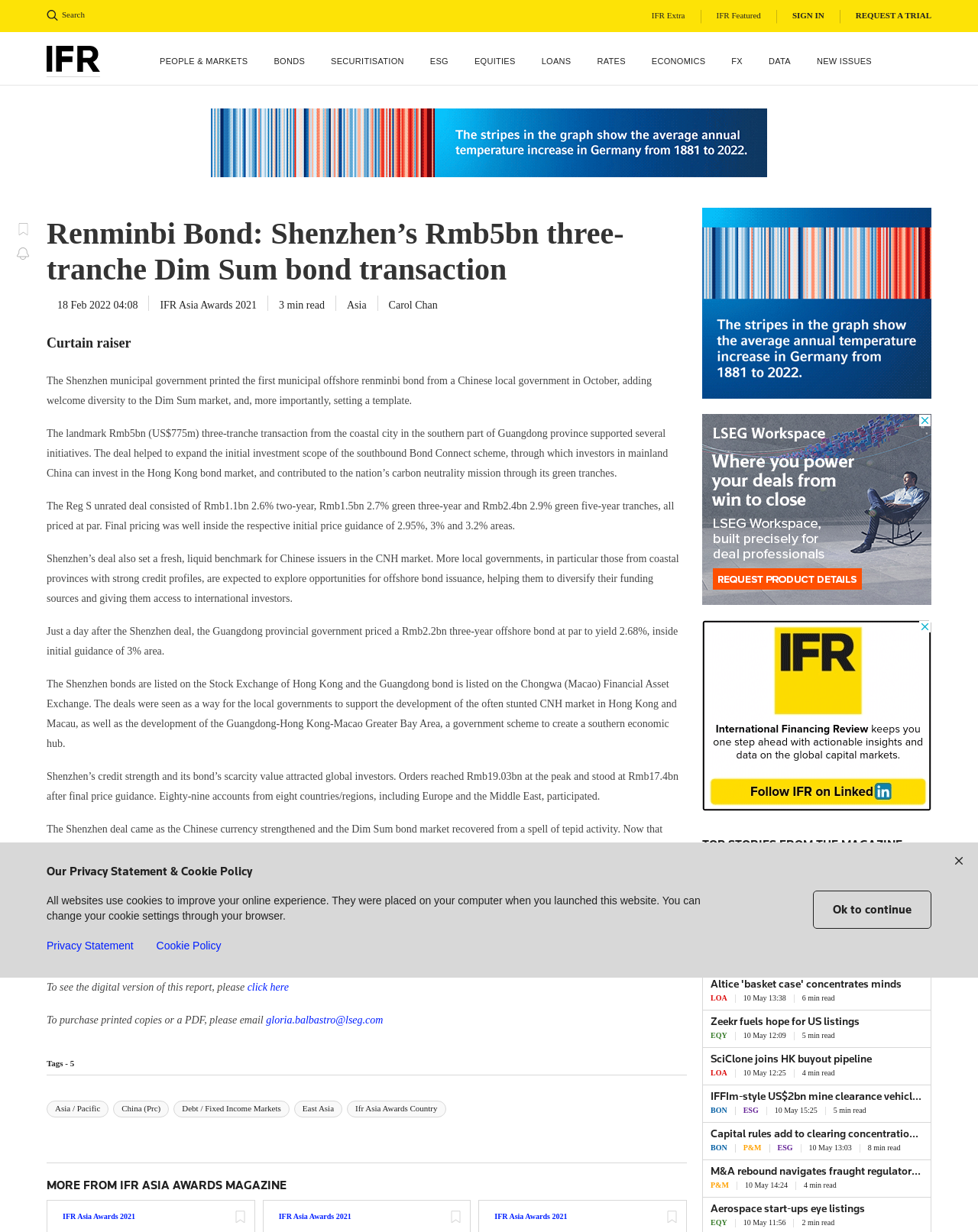Reply to the question with a single word or phrase:
What is the name of the municipal government that issued the bond?

Shenzhen